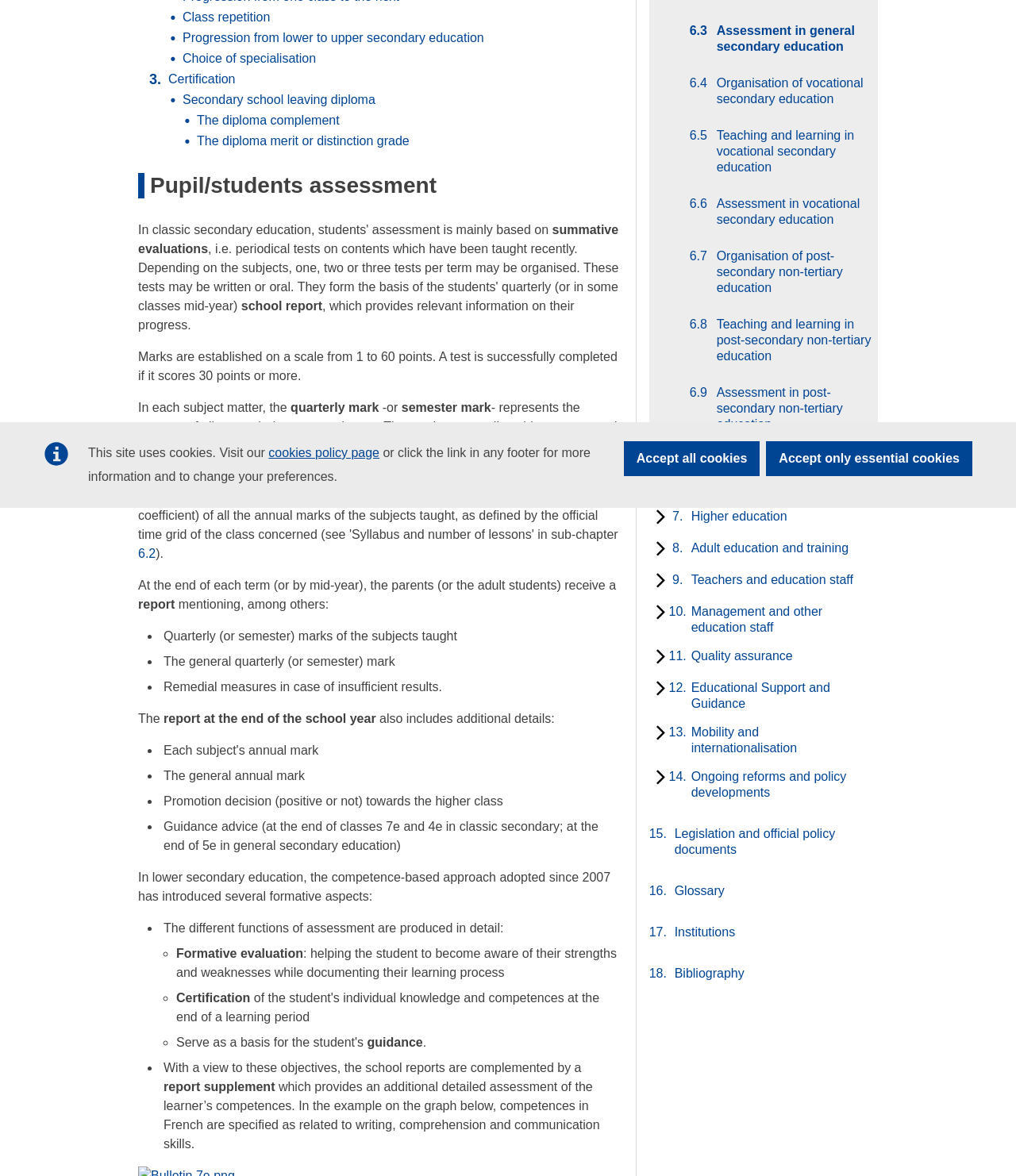Extract the bounding box for the UI element that matches this description: "9. Teachers and education staff".

[0.655, 0.481, 0.858, 0.505]